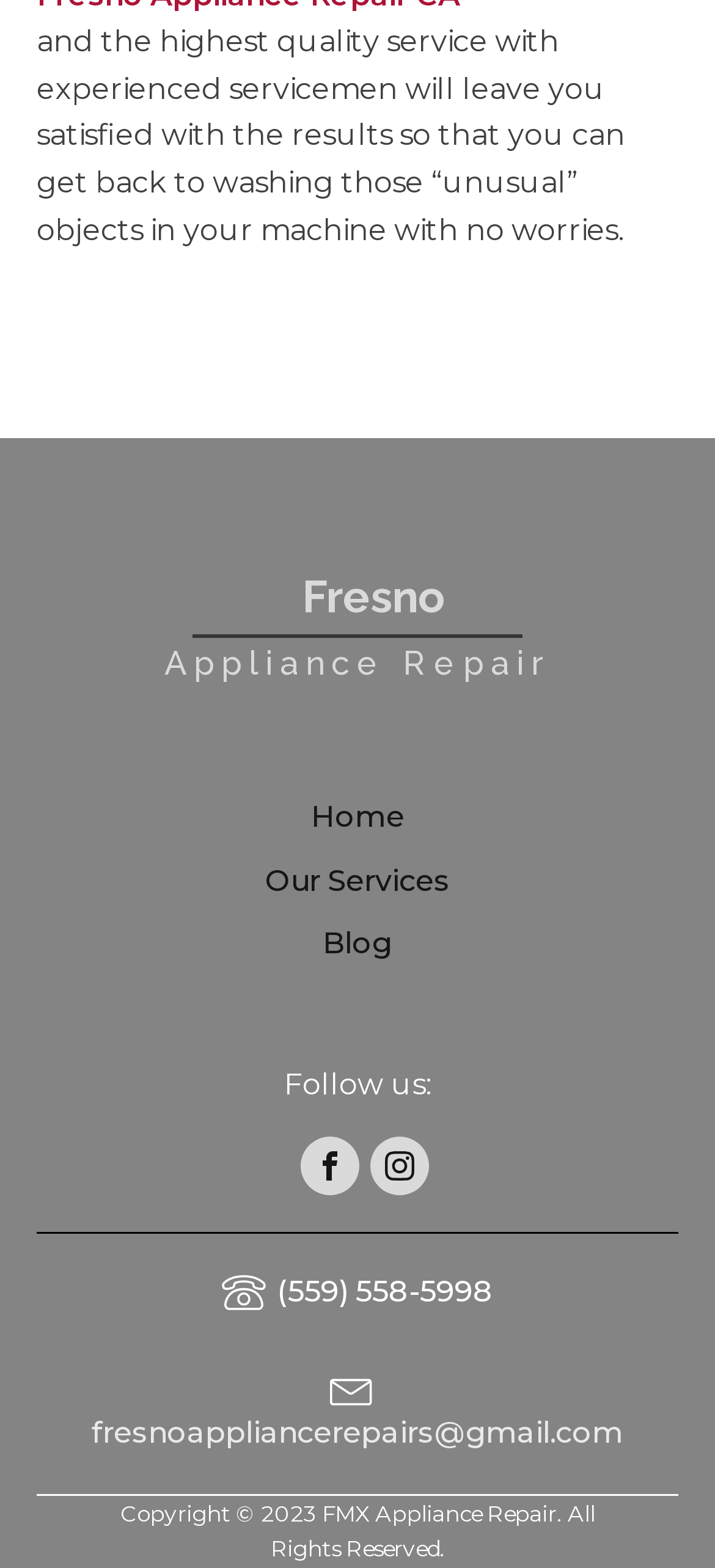Answer the question with a brief word or phrase:
What is the phone number?

(559) 558-5998